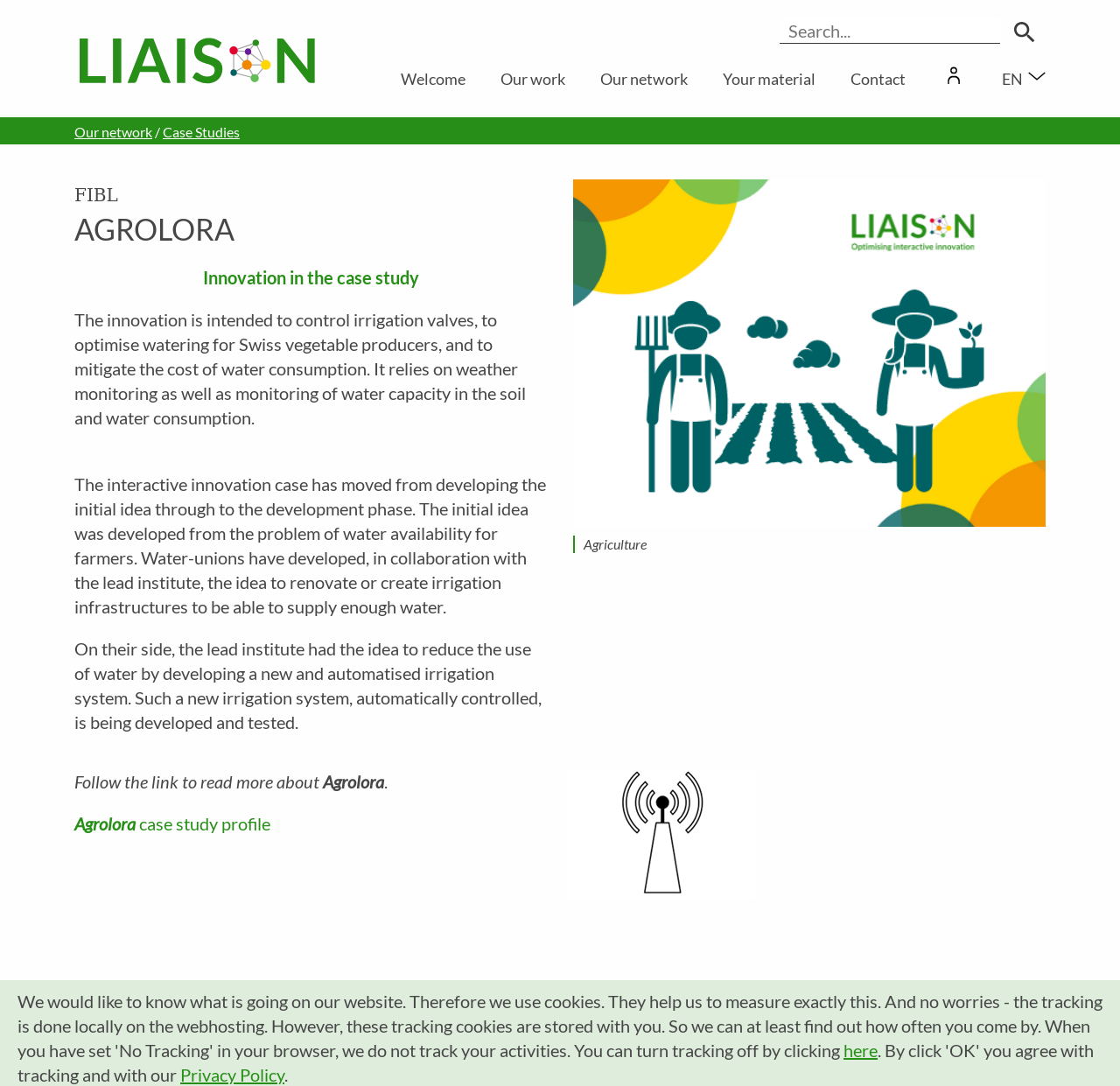Give a one-word or one-phrase response to the question: 
What is the name of the lead institute?

FIBL